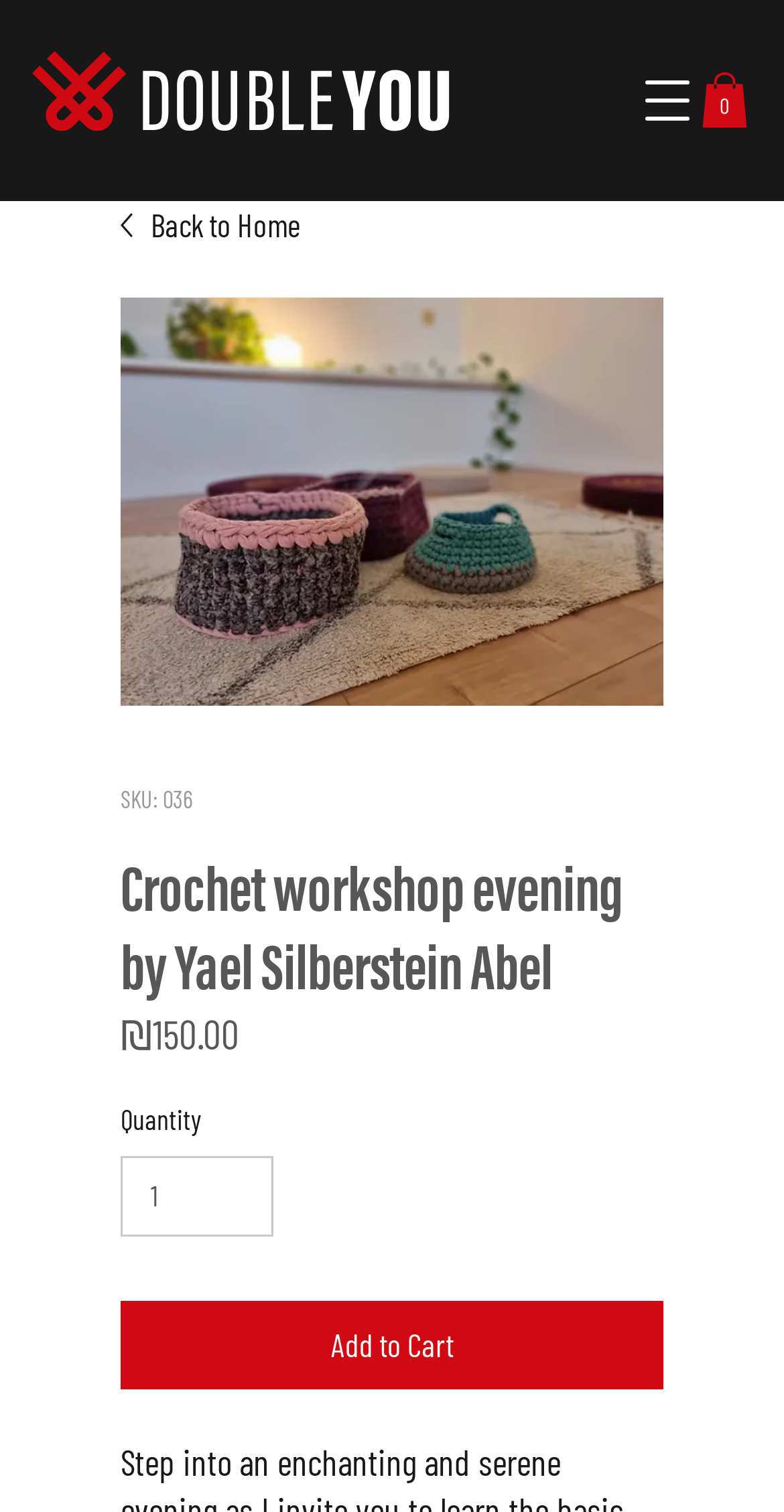What is the minimum quantity that can be added to the cart? Observe the screenshot and provide a one-word or short phrase answer.

1